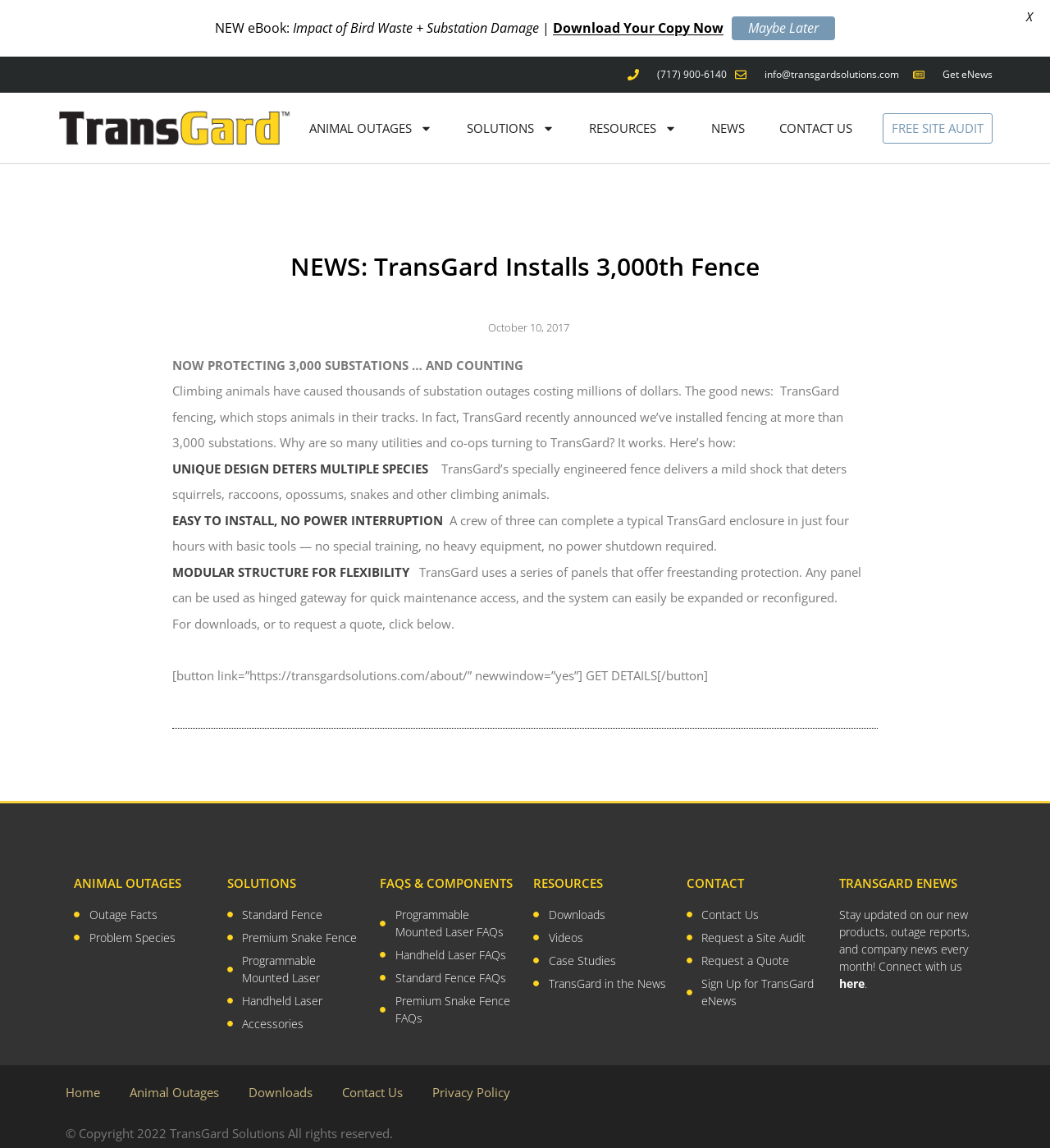Carefully examine the image and provide an in-depth answer to the question: What is the company name?

I found the company name 'TransGard' by looking at the logo and the text on the webpage, which mentions 'TransGard fencing' and 'TransGard Solutions'.